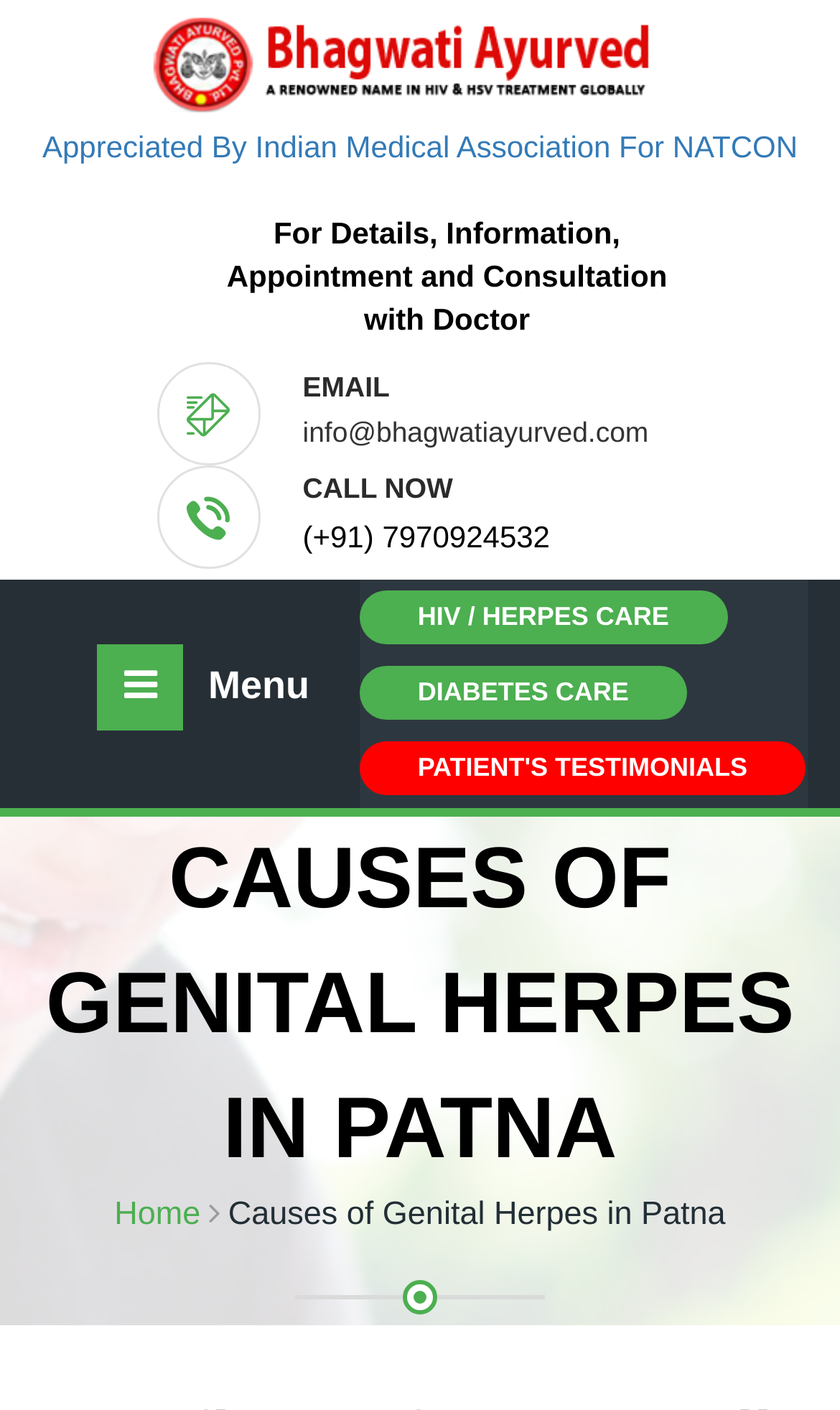Provide a thorough description of this webpage.

The webpage is about the causes of genital herpes in Patna, specifically at Bhagwati Ayurved. At the top, there is a prominent image with the text "Awesome Image" above it. Below the image, there is a link with the text "Appreciated By Indian Medical Association For NATCON". 

To the right of the image, there is a section with the heading "EMAIL" and the email address "info@bhagwatiayurved.com" below it. Next to the email section, there is another section with the heading "CALL NOW" and a phone number "(+91) 7970924532" below it. 

On the left side of the page, there is a menu button with the icon "\uf0c9" and the text "Menu" next to it. Below the menu button, there are three links: "HIV / HERPES CARE", "DIABETES CARE", and "PATIENT'S TESTIMONIALS". 

The main content of the page starts with a heading "CAUSES OF GENITAL HERPES IN PATNA" and is followed by a paragraph of text. At the bottom of the page, there is a link to the "Home" page and a repetition of the title "Causes of Genital Herpes in Patna".